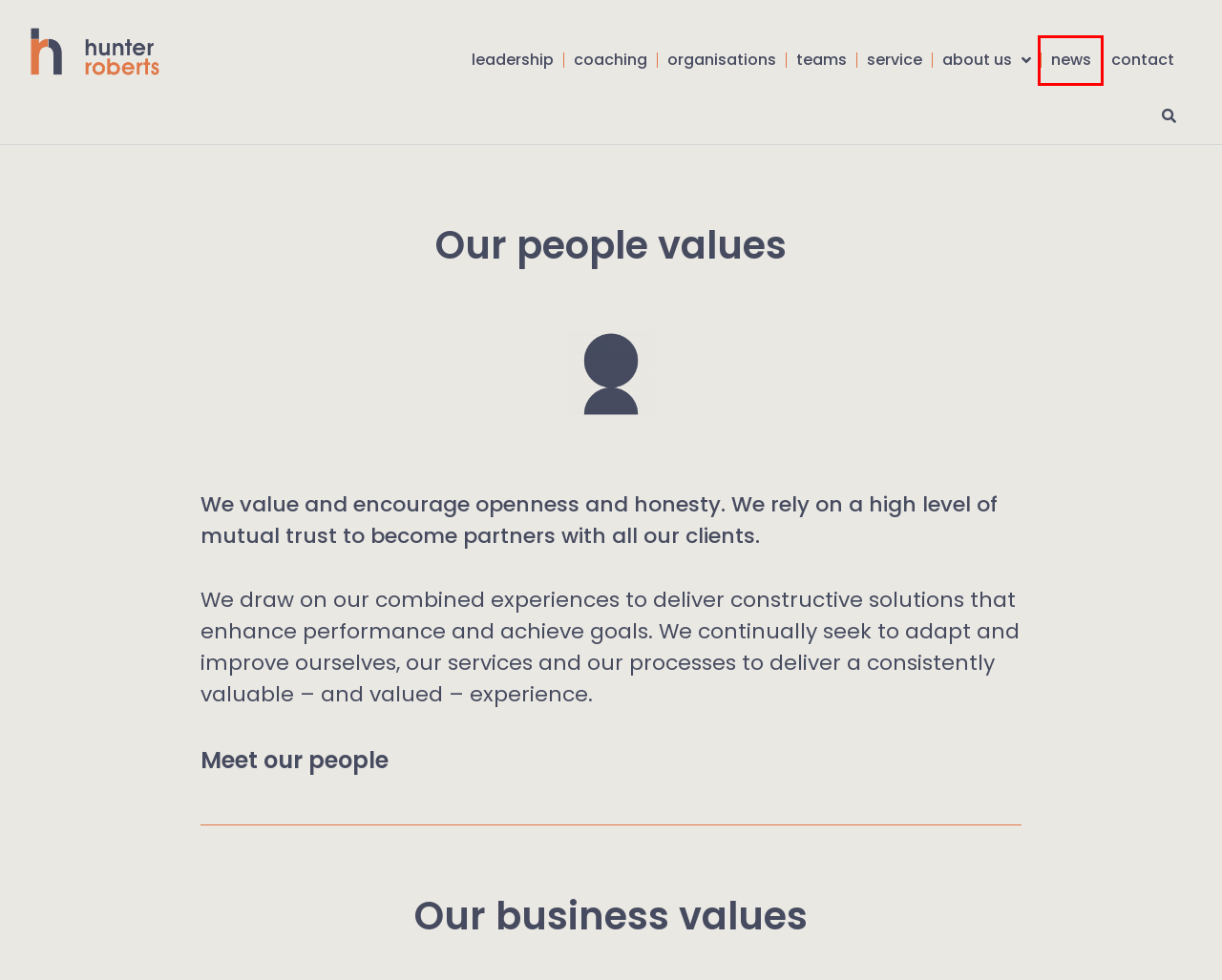Examine the webpage screenshot and identify the UI element enclosed in the red bounding box. Pick the webpage description that most accurately matches the new webpage after clicking the selected element. Here are the candidates:
A. Contact us
B. News
C. Executive and management coaching
D. About Hunter Roberts
E. Active team learning
F. Organisation design
G. Service excellence | Hunter Roberts
H. Hunter Roberts

B